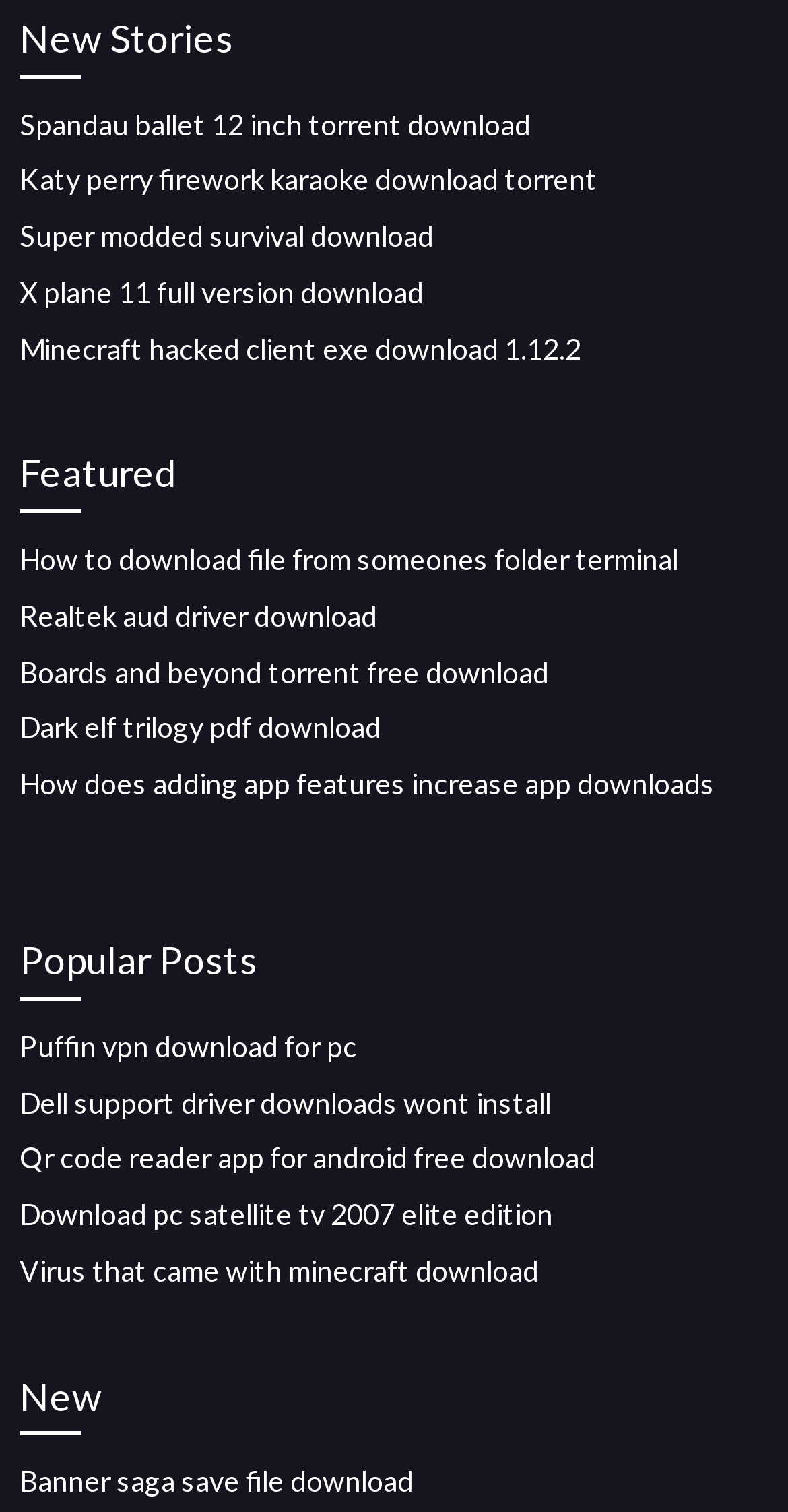Answer with a single word or phrase: 
What is the first link under the 'New Stories' heading?

Spandau ballet 12 inch torrent download